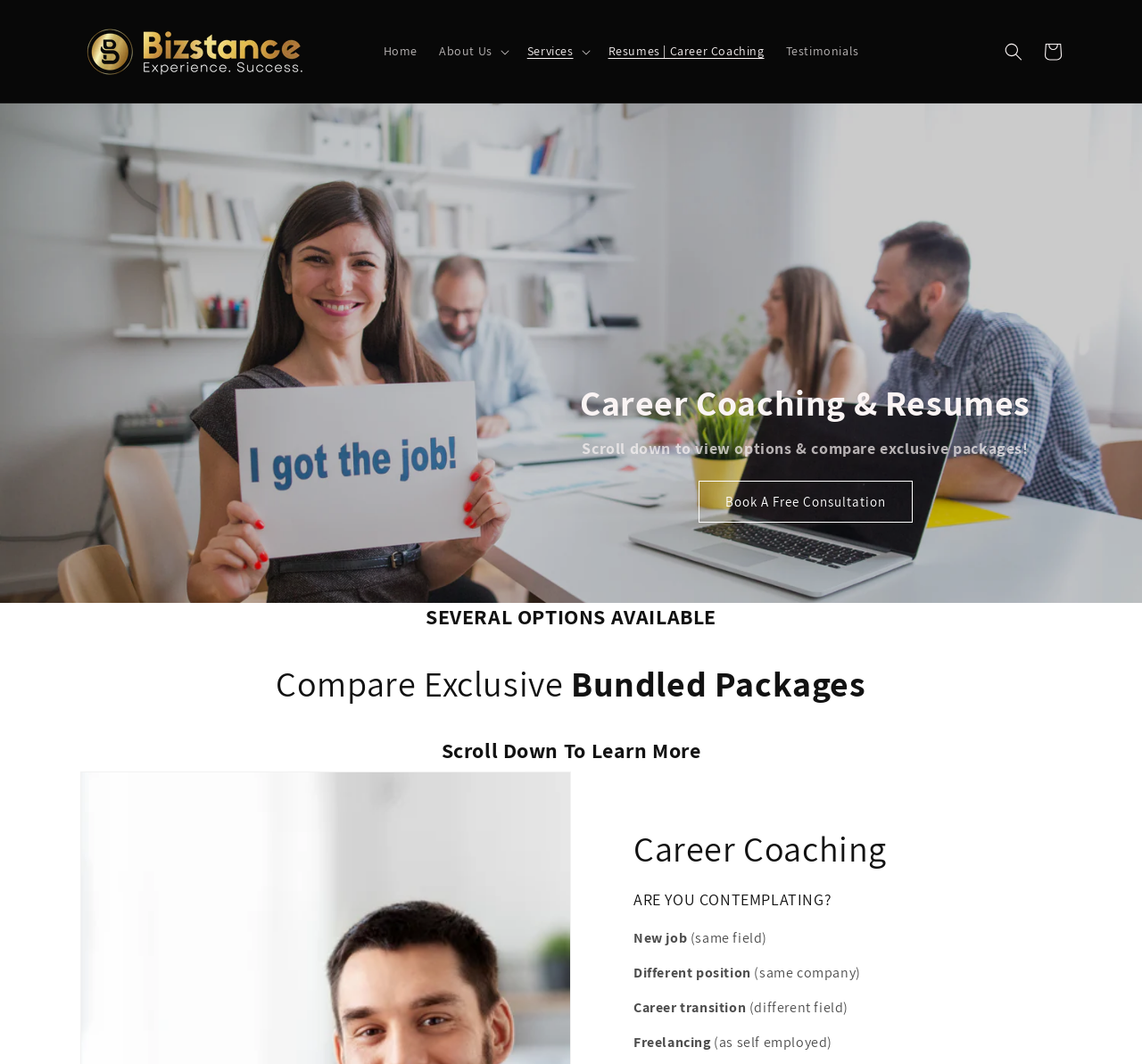Kindly determine the bounding box coordinates of the area that needs to be clicked to fulfill this instruction: "Go to Cart".

[0.905, 0.03, 0.939, 0.067]